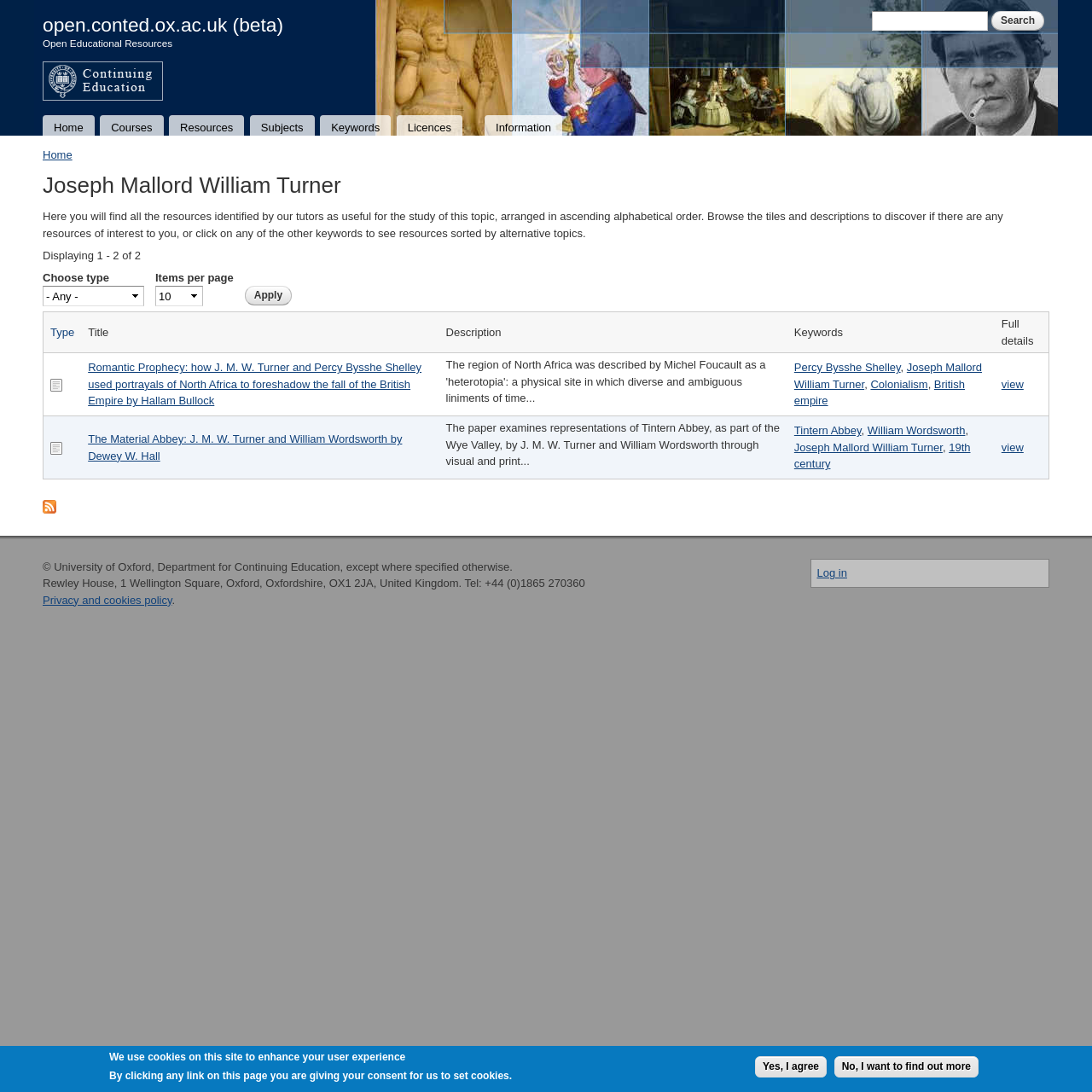Extract the primary header of the webpage and generate its text.

Joseph Mallord William Turner